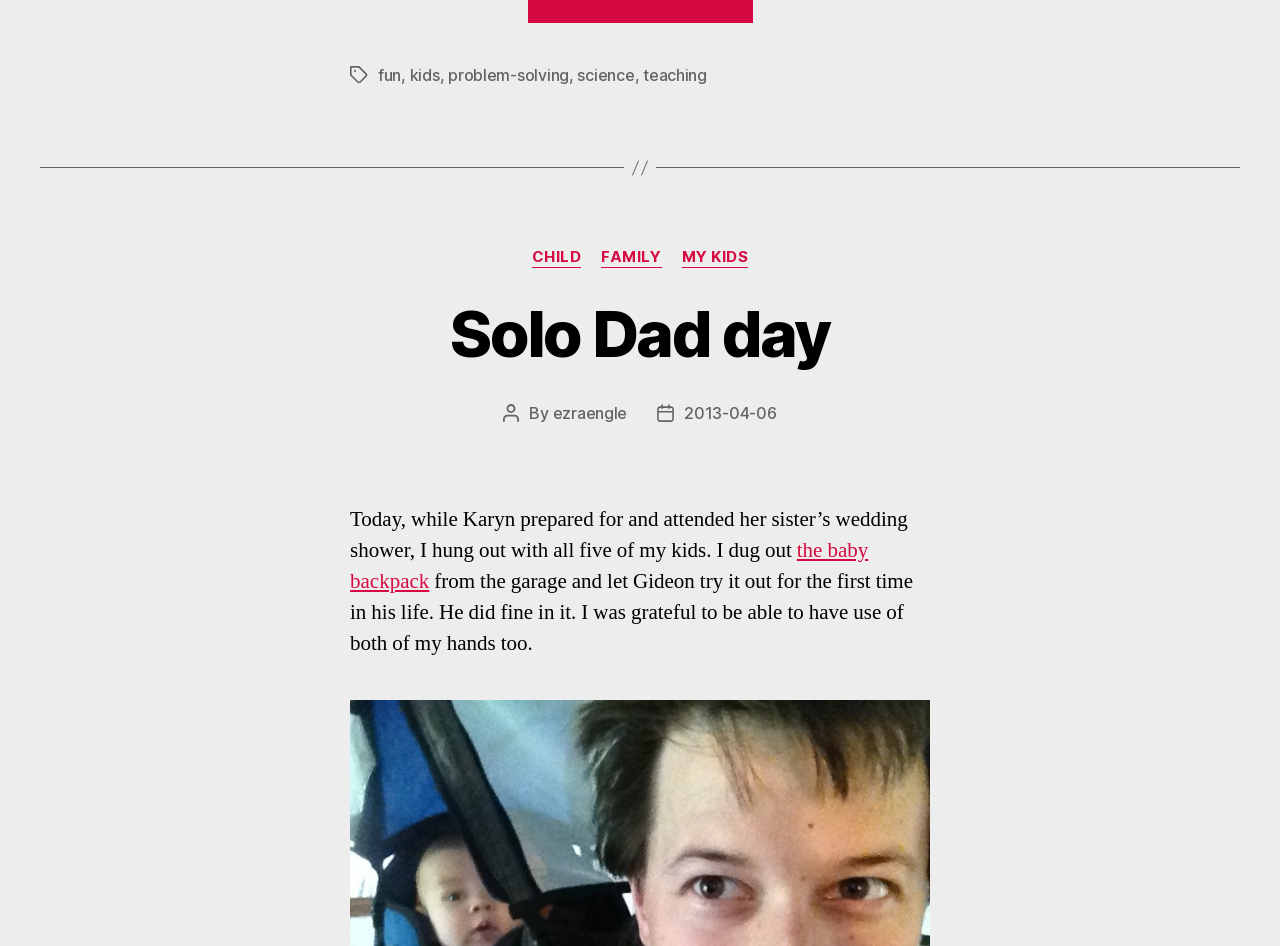Who is the author of the post?
Look at the screenshot and give a one-word or phrase answer.

ezraengle